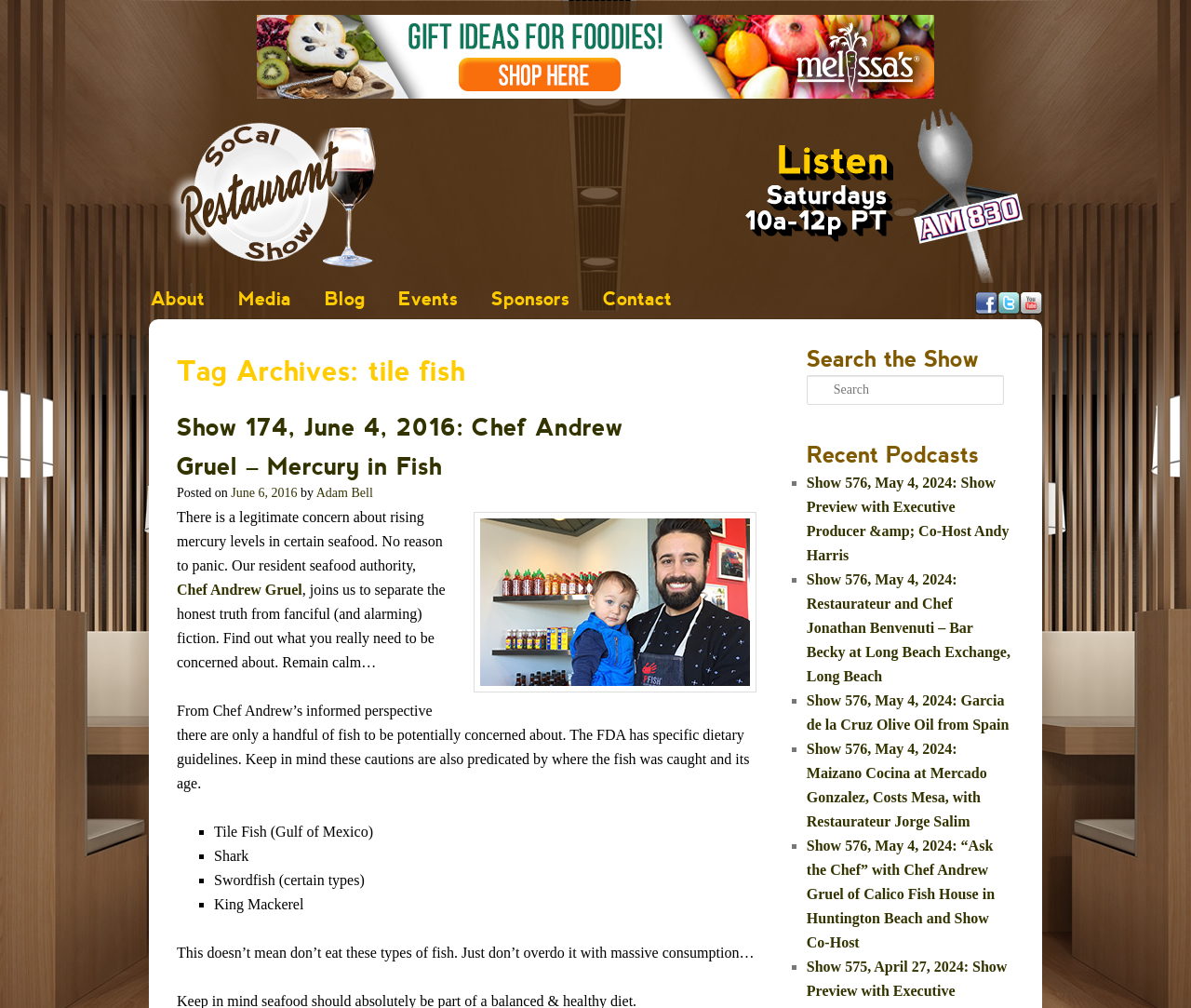Please find the bounding box coordinates of the element's region to be clicked to carry out this instruction: "Click the 'About' link".

[0.112, 0.281, 0.186, 0.311]